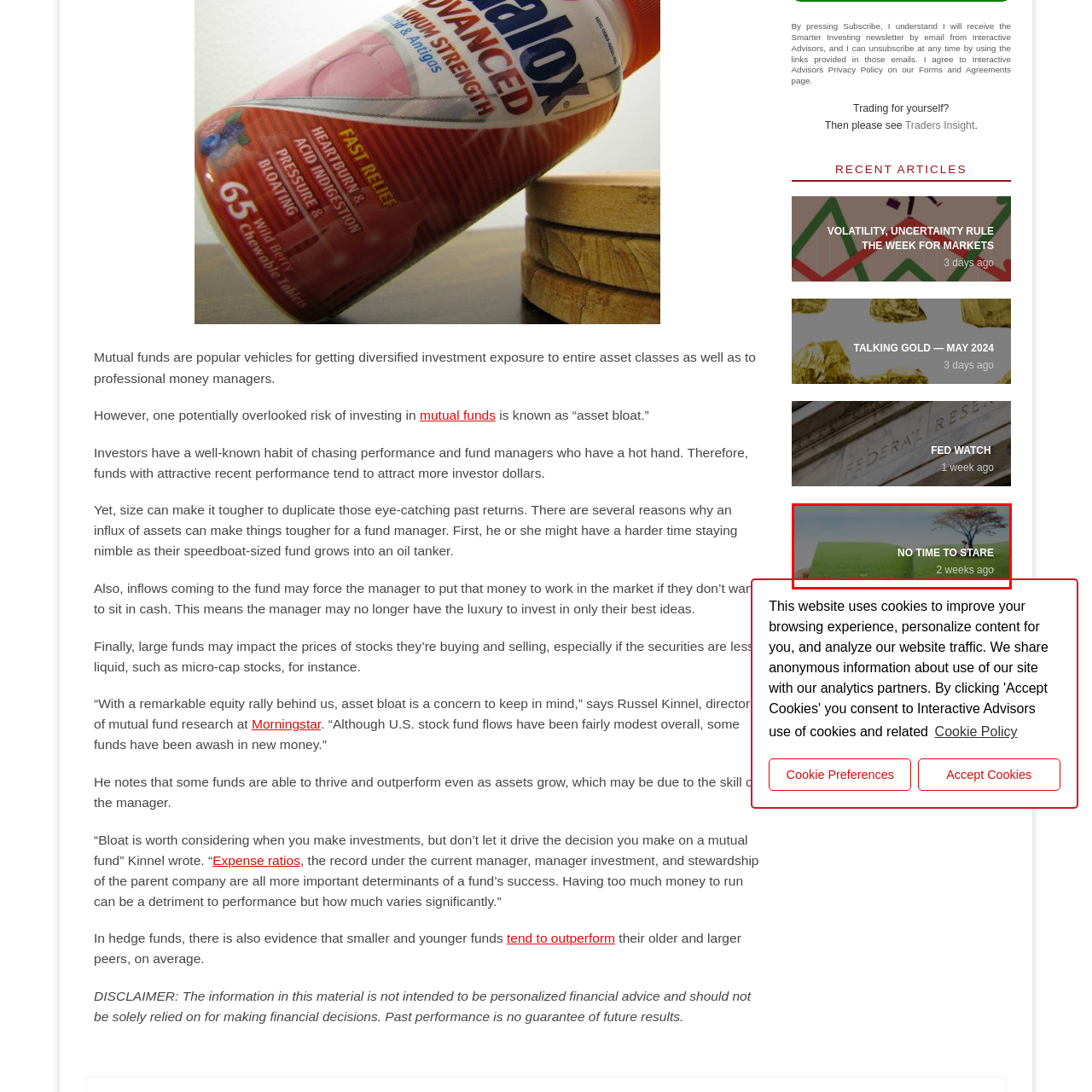What is the atmosphere created by the landscape?
Review the image highlighted by the red bounding box and respond with a brief answer in one word or phrase.

Serene